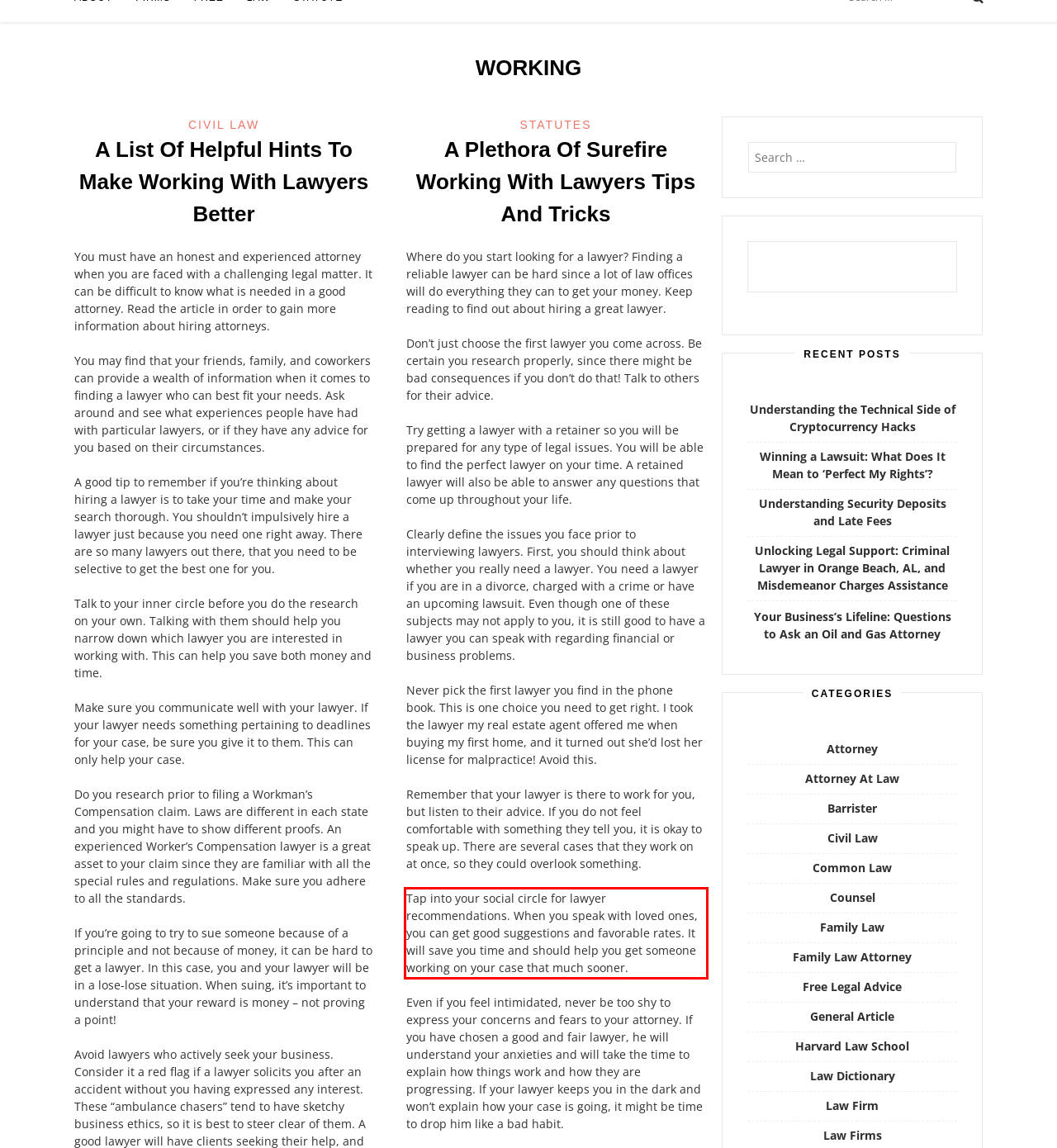Analyze the screenshot of the webpage that features a red bounding box and recognize the text content enclosed within this red bounding box.

Tap into your social circle for lawyer recommendations. When you speak with loved ones, you can get good suggestions and favorable rates. It will save you time and should help you get someone working on your case that much sooner.